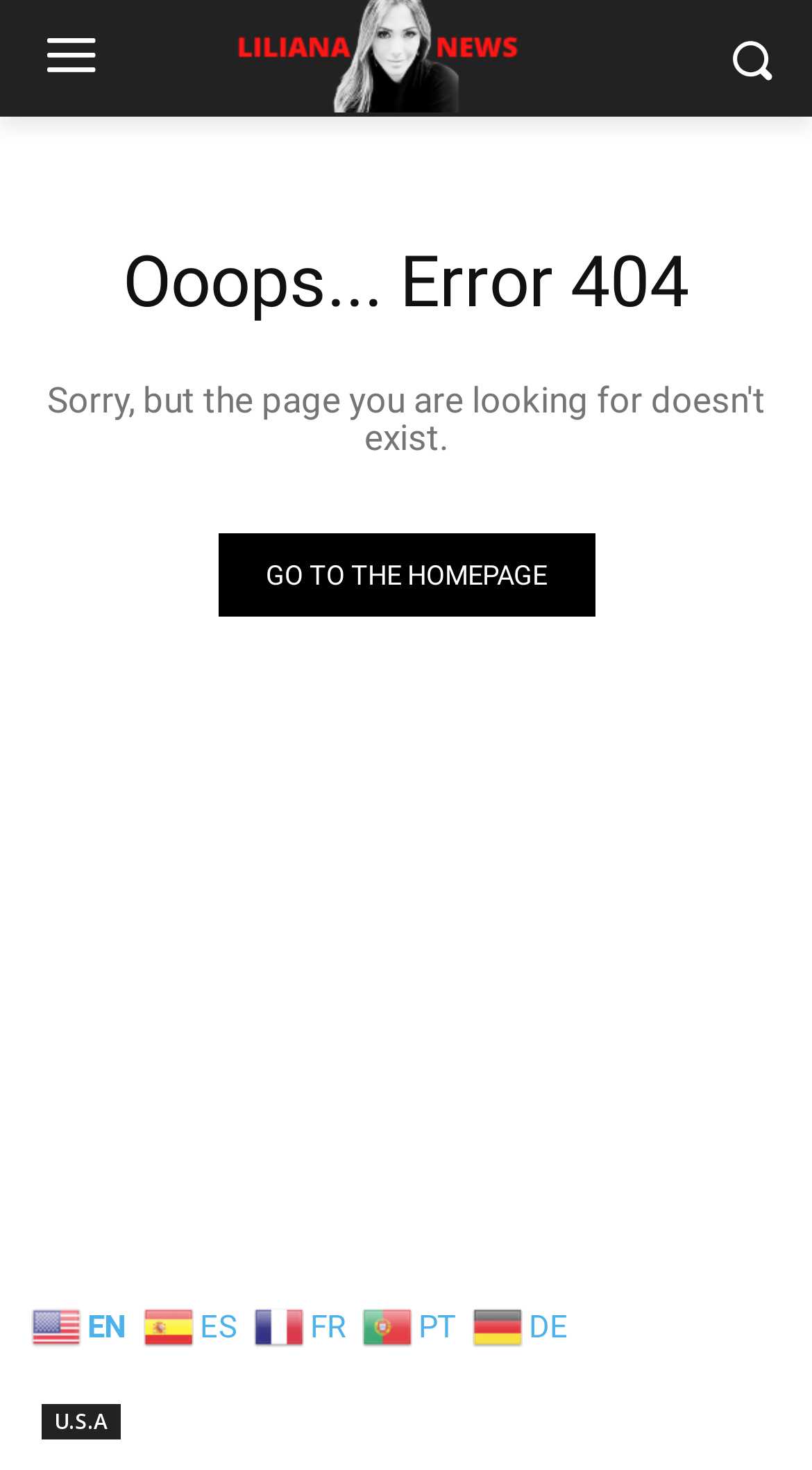Carefully examine the image and provide an in-depth answer to the question: How many language options are available on this page?

I counted the number of language links on the page, which are 'en EN', 'es ES', 'fr FR', 'pt PT', and 'de DE', and found that there are 5 language options available.